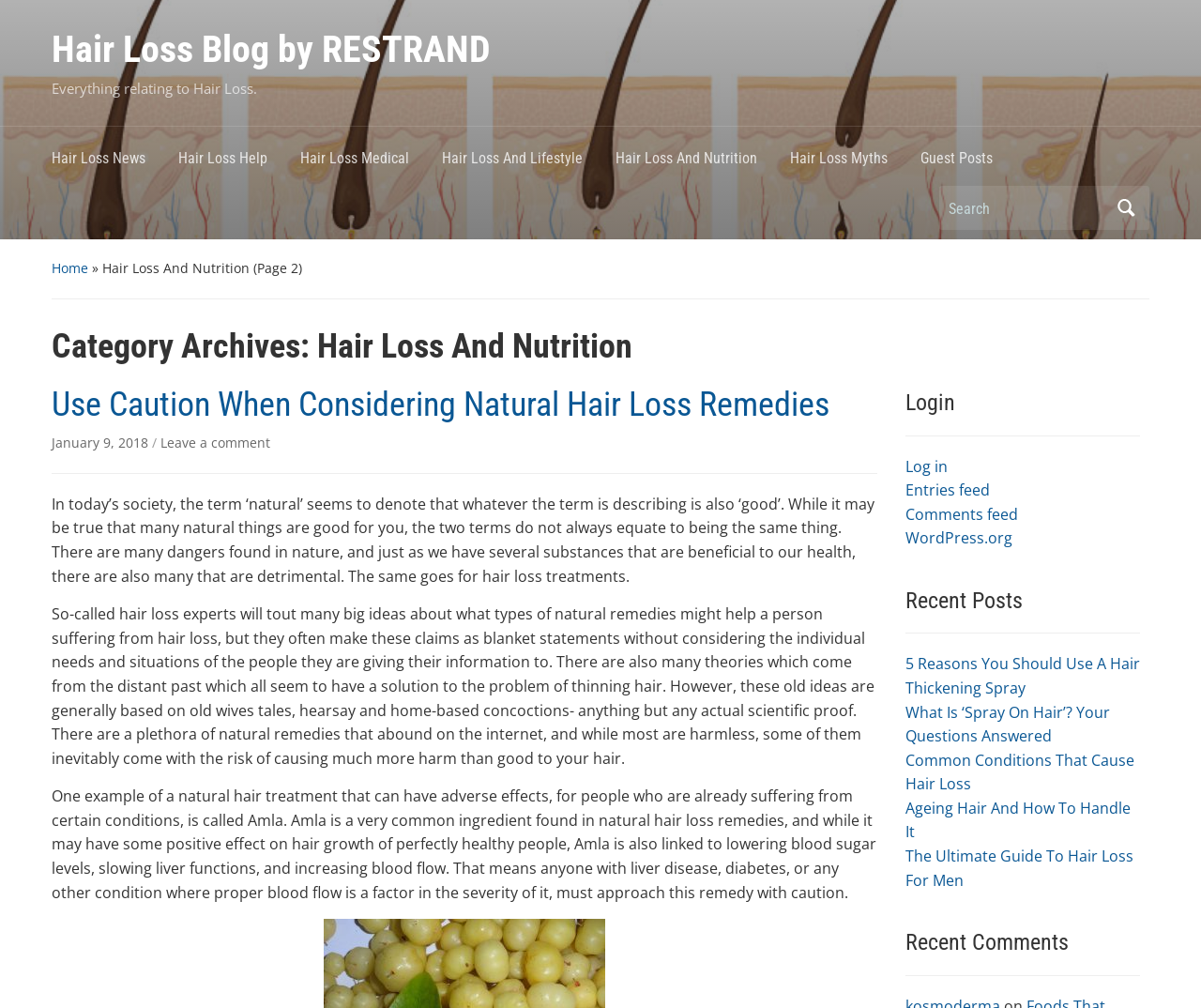Please determine the bounding box coordinates for the UI element described as: "Hair Loss Blog by RESTRAND".

[0.043, 0.027, 0.409, 0.071]